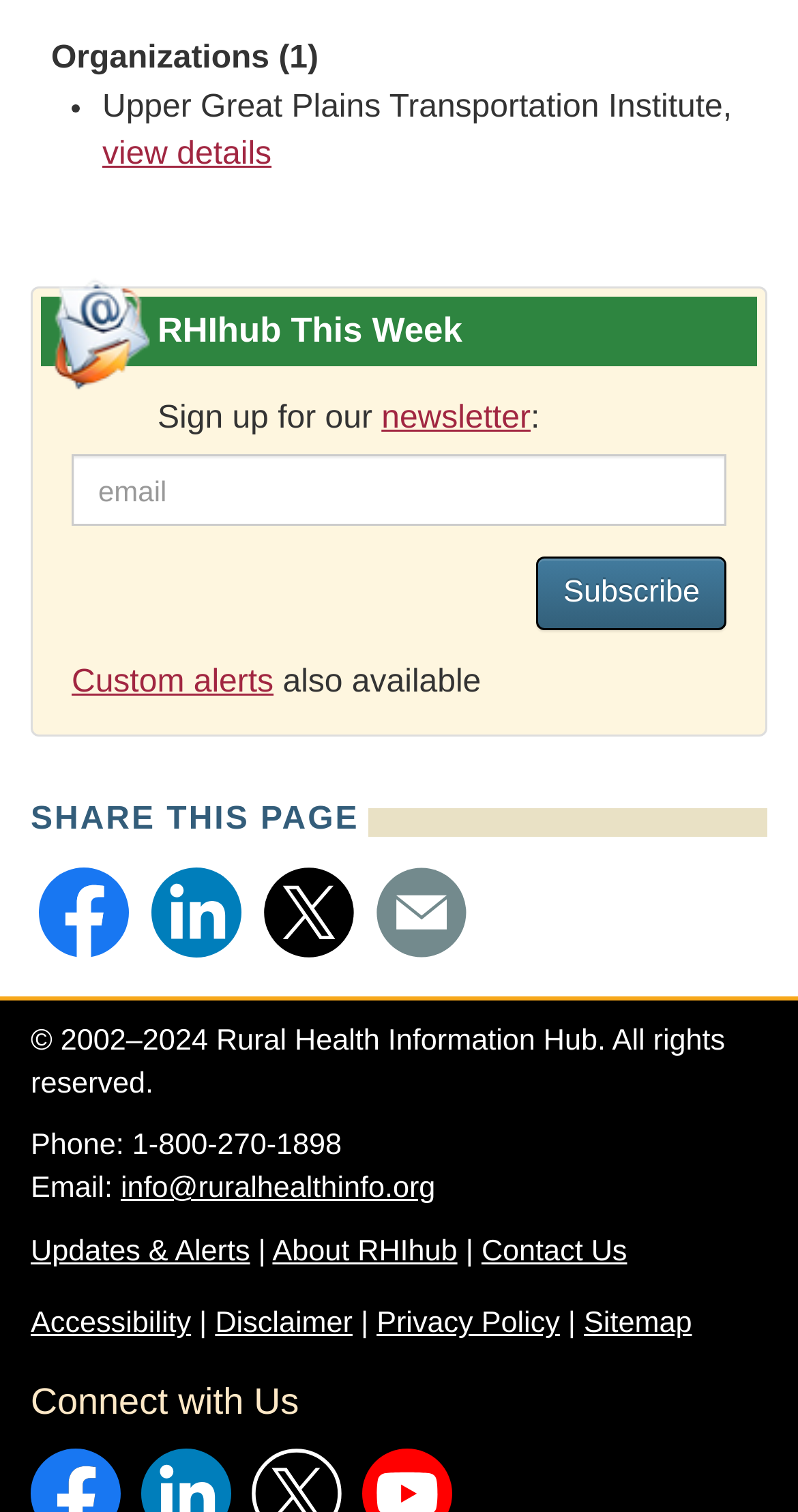Please find the bounding box for the UI element described by: "name="subscribe_email" placeholder="email"".

[0.09, 0.301, 0.91, 0.348]